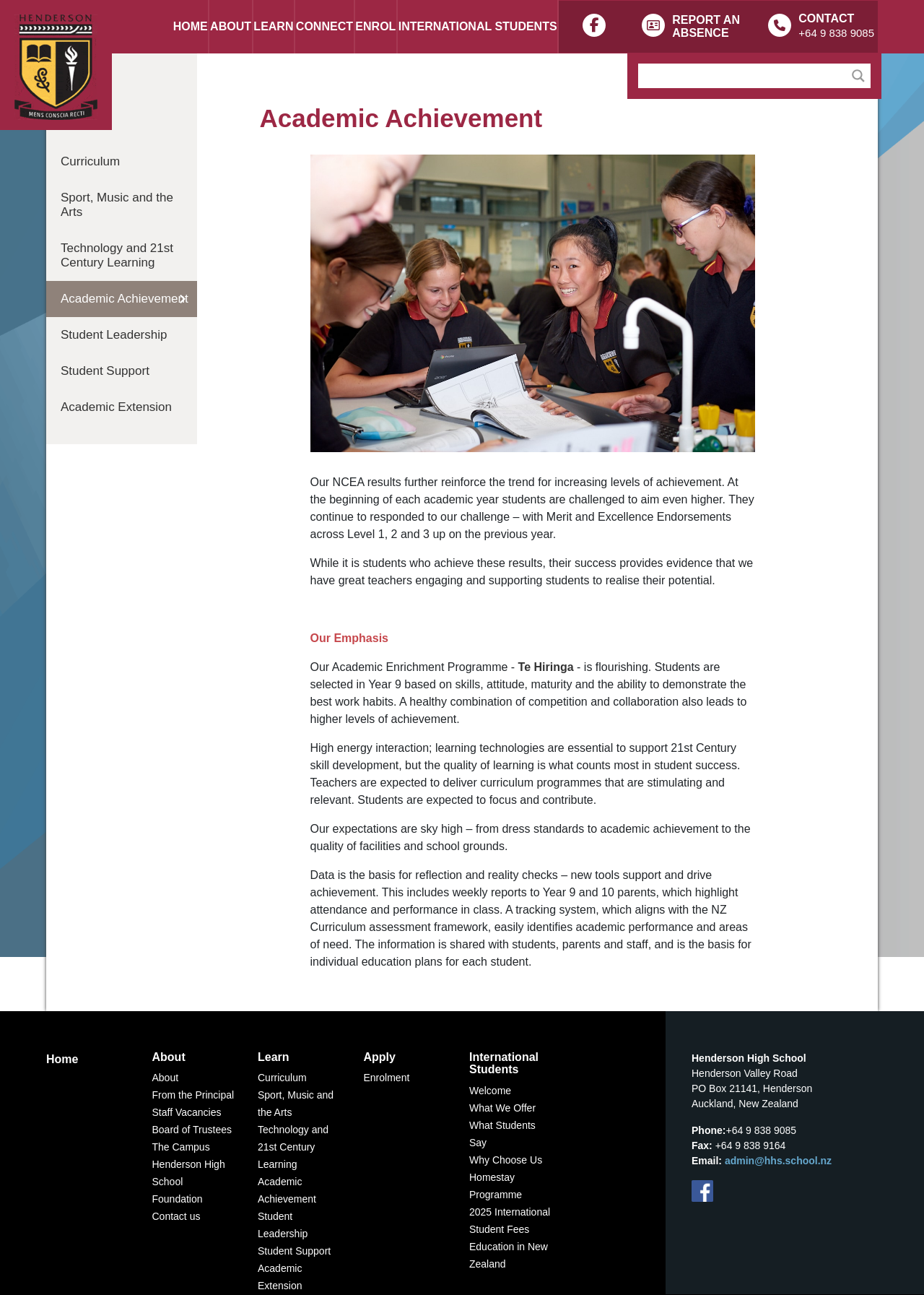What is the purpose of the 'Te Hiringa' link?
Please respond to the question thoroughly and include all relevant details.

I found the answer by looking at the paragraph that mentions the 'Te Hiringa' link, which describes the school's Academic Enrichment Programme.